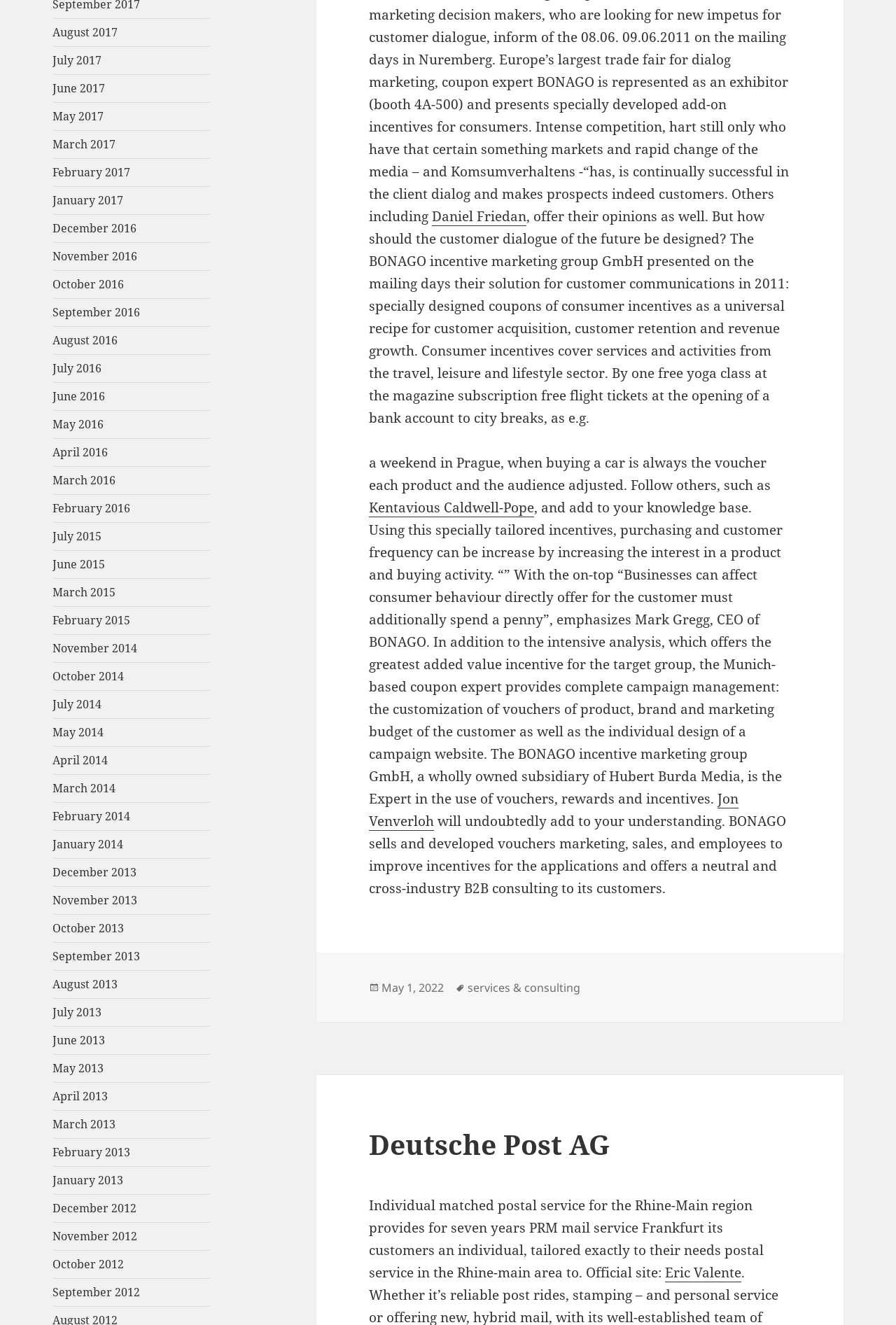What is the purpose of the vouchers mentioned in the article?
Based on the image, provide your answer in one word or phrase.

Customer acquisition and retention